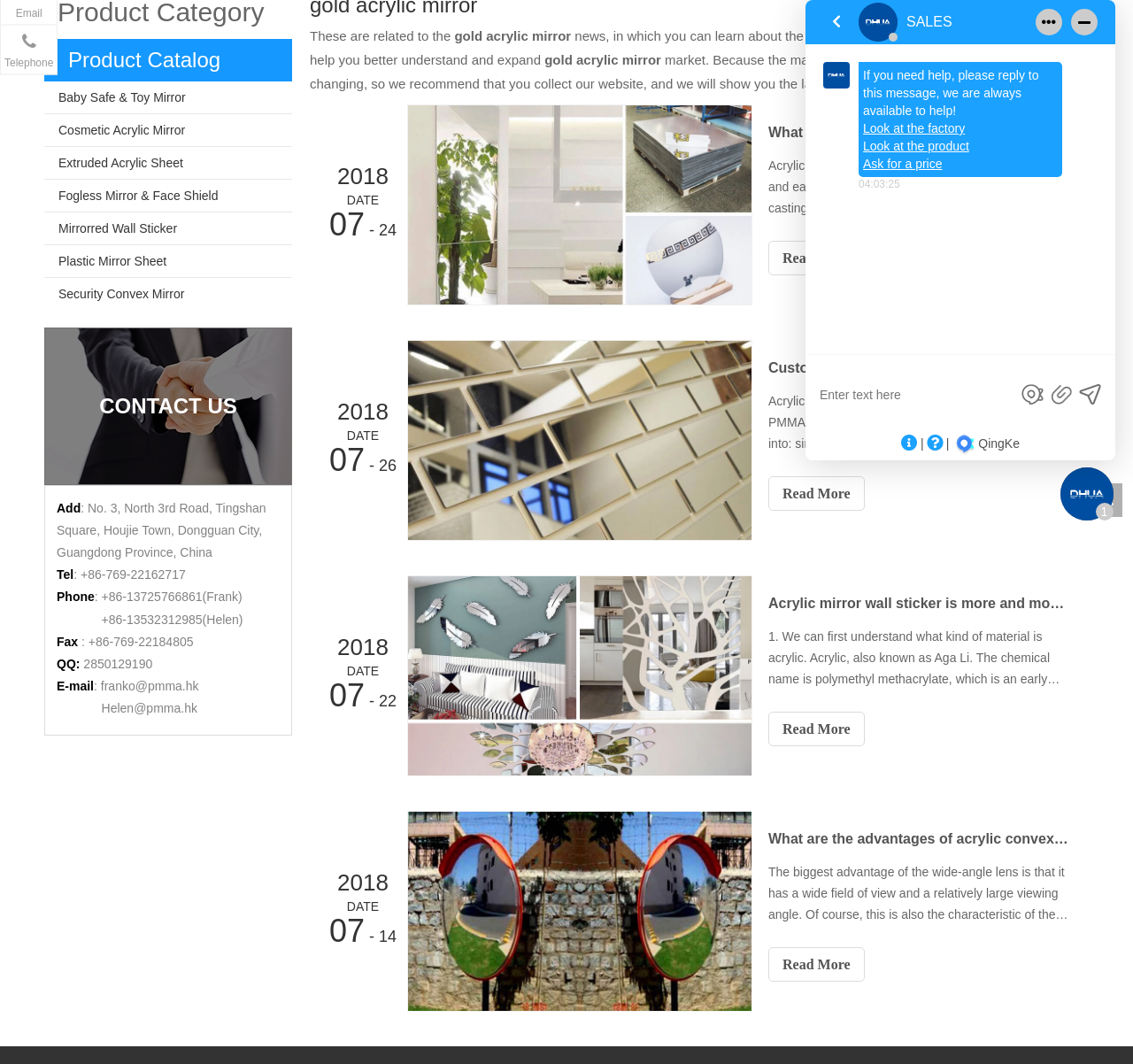Bounding box coordinates are specified in the format (top-left x, top-left y, bottom-right x, bottom-right y). All values are floating point numbers bounded between 0 and 1. Please provide the bounding box coordinate of the region this sentence describes: name="s" placeholder="I'm shopping for..."

None